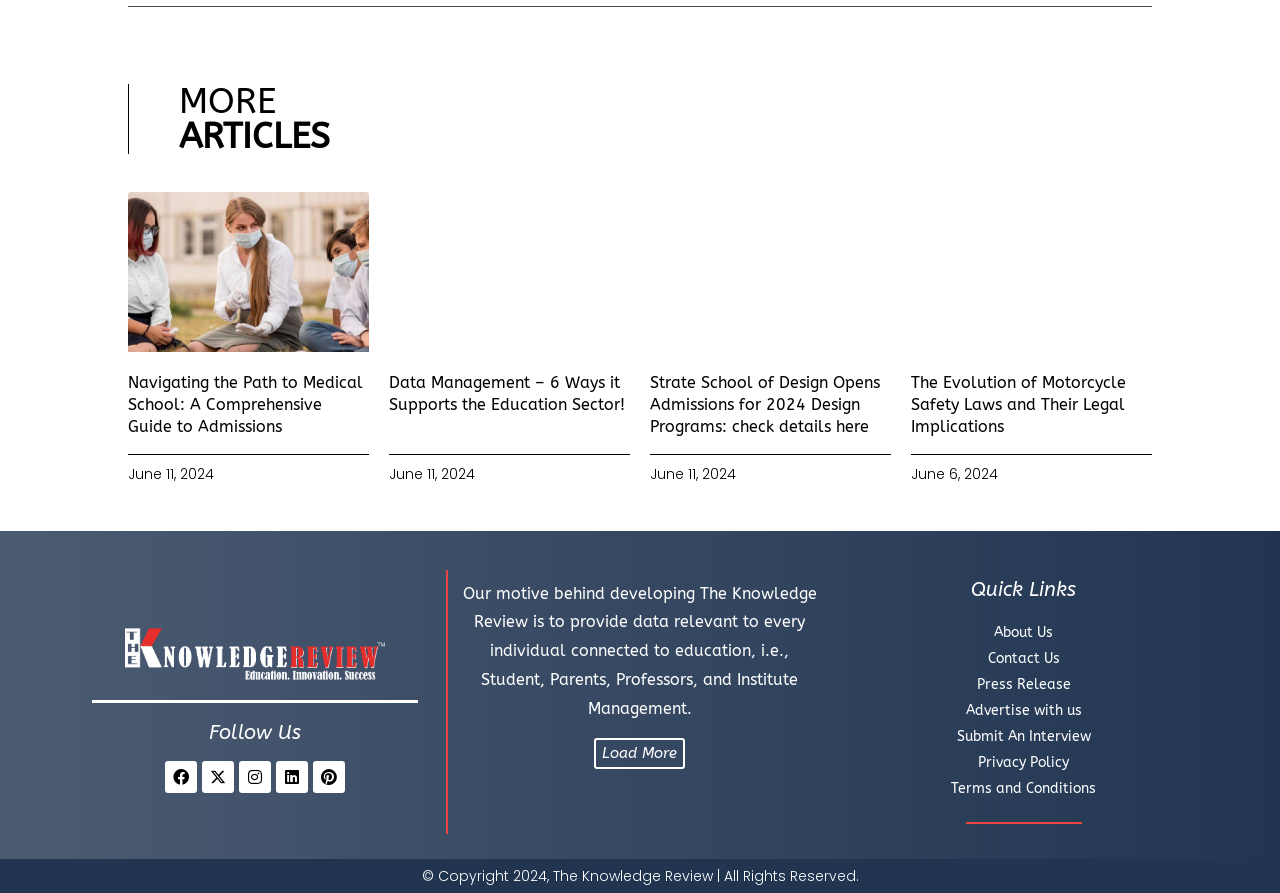Please identify the bounding box coordinates of the element's region that I should click in order to complete the following instruction: "Follow The Knowledge Review on Facebook". The bounding box coordinates consist of four float numbers between 0 and 1, i.e., [left, top, right, bottom].

[0.129, 0.852, 0.154, 0.888]